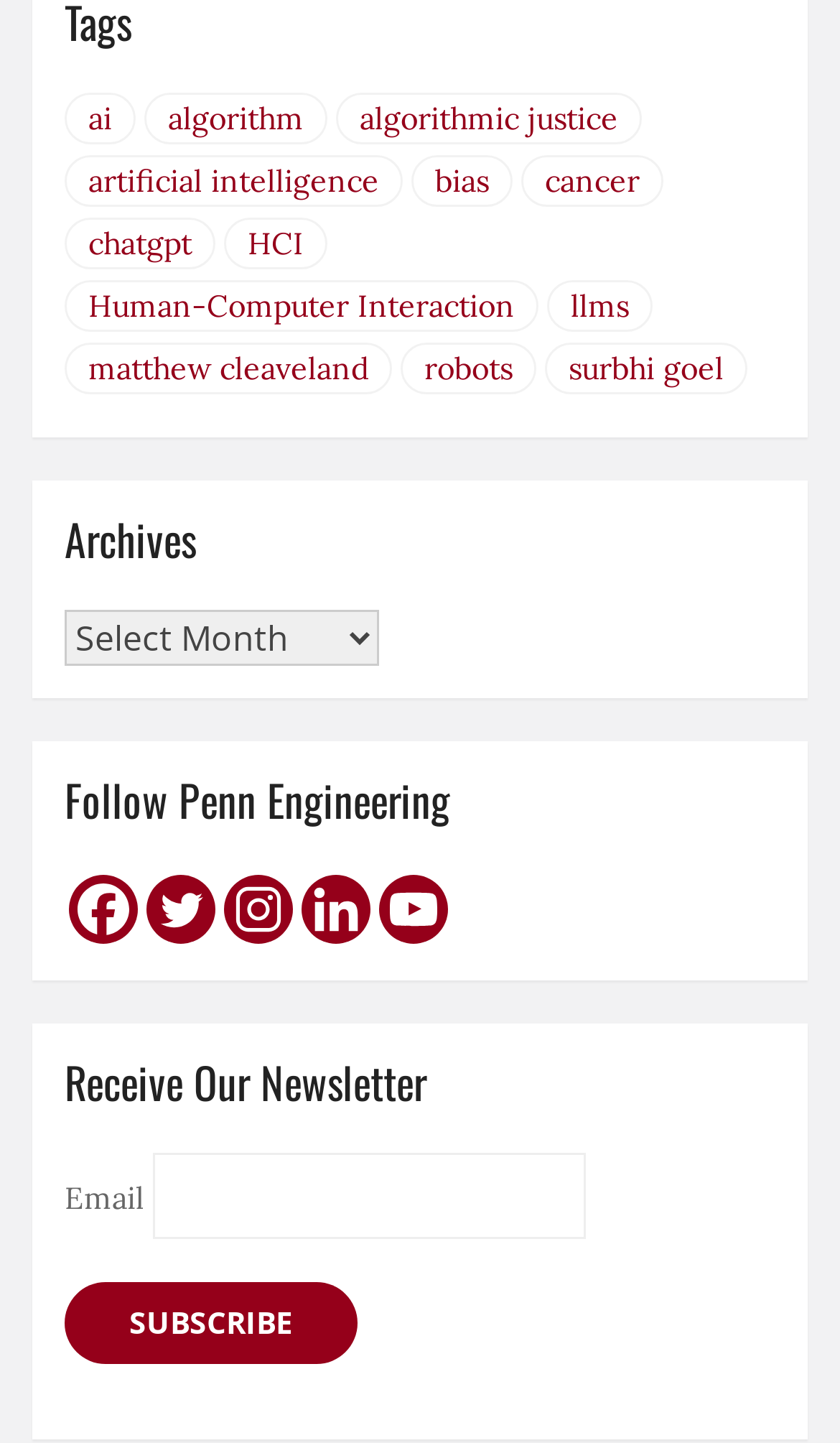Identify the bounding box coordinates of the clickable region to carry out the given instruction: "follow Penn Engineering on Facebook".

[0.082, 0.607, 0.164, 0.655]